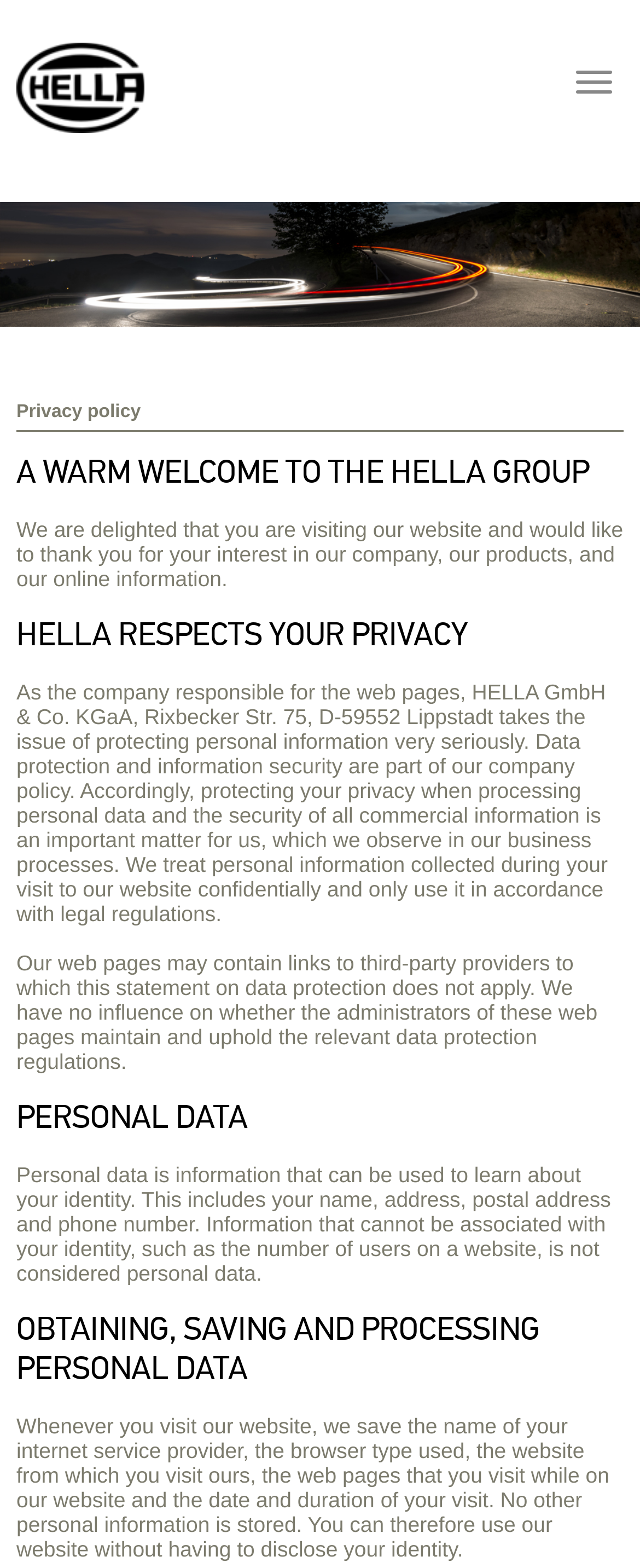Respond with a single word or phrase:
What information is saved when visiting the website?

Internet service provider, browser type, website visited